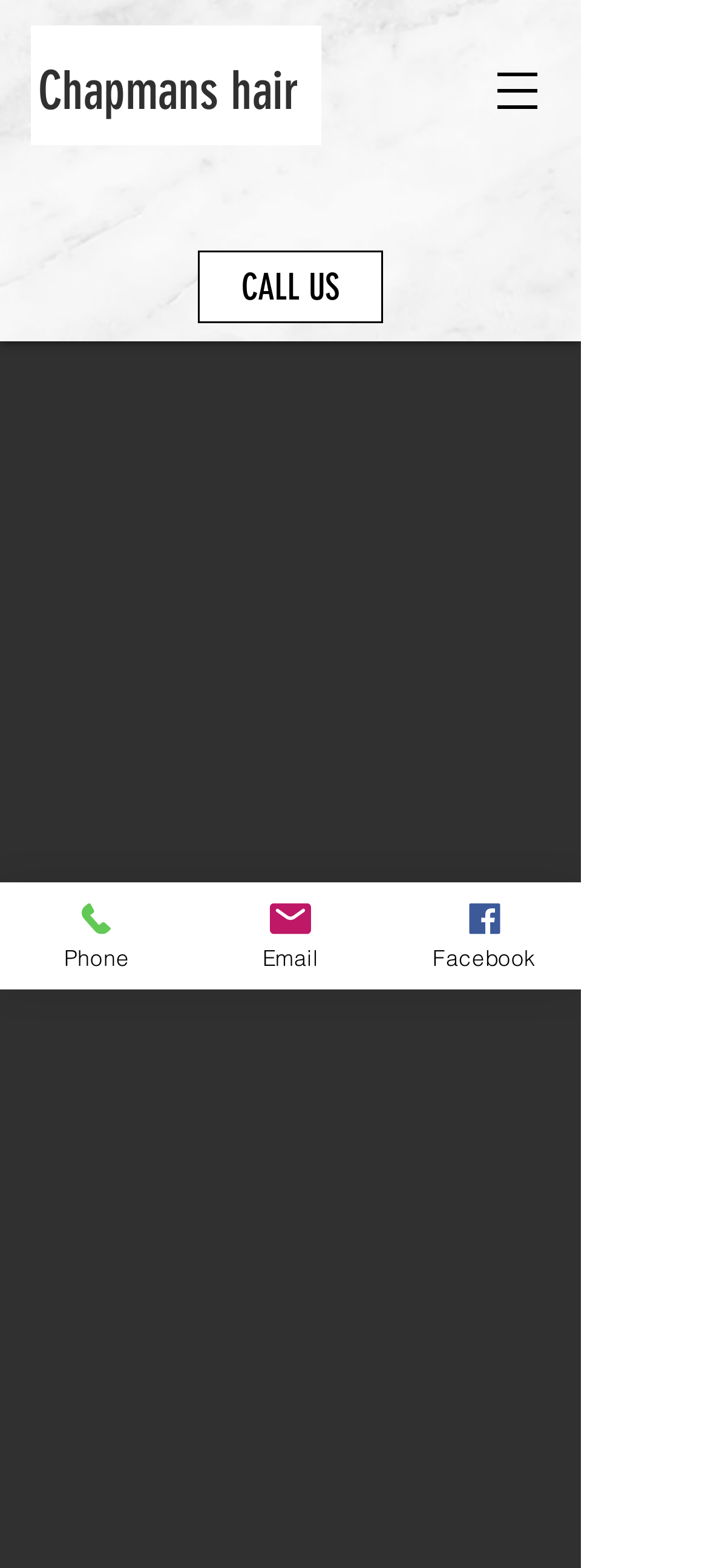How many social media links are present?
Please use the visual content to give a single word or phrase answer.

One